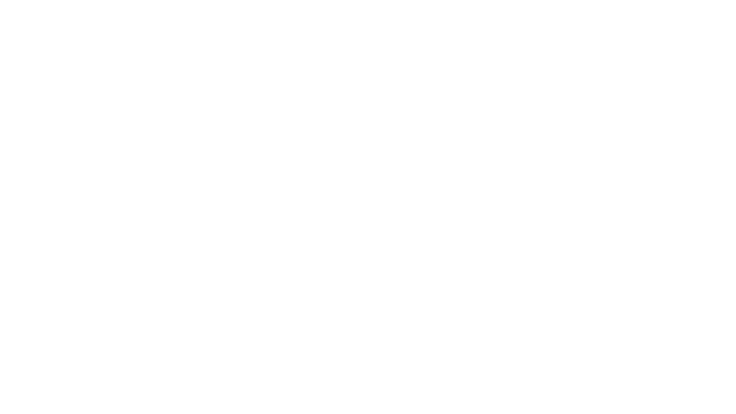What is the purpose of the template collection?
Make sure to answer the question with a detailed and comprehensive explanation.

According to the caption, the template is part of a collection aimed at helping users convey complex information succinctly and attractively, making it suitable for various purposes.